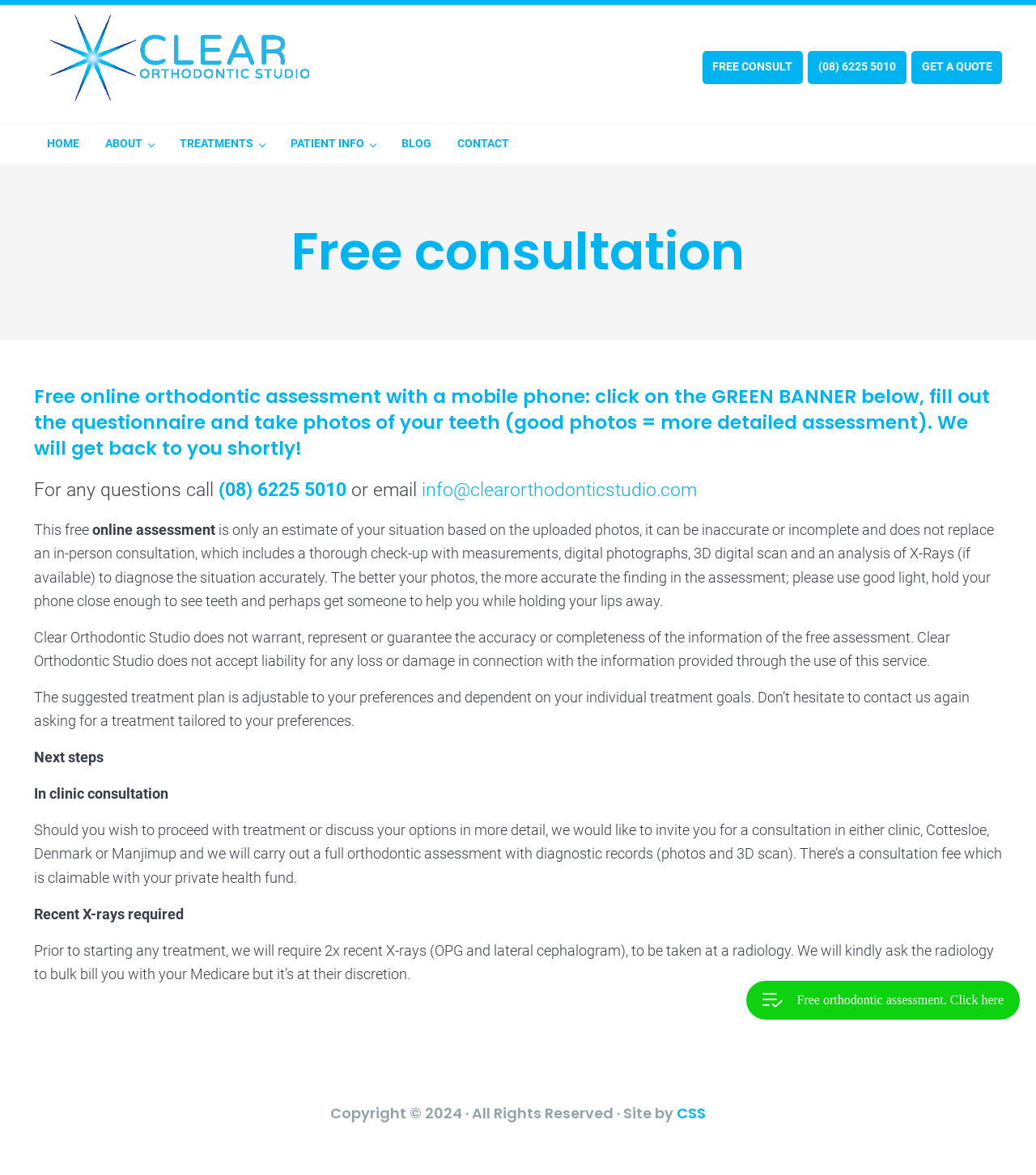Please determine the bounding box coordinates of the section I need to click to accomplish this instruction: "Click on the 'Free orthodontic assessment' button".

[0.72, 0.835, 0.984, 0.868]